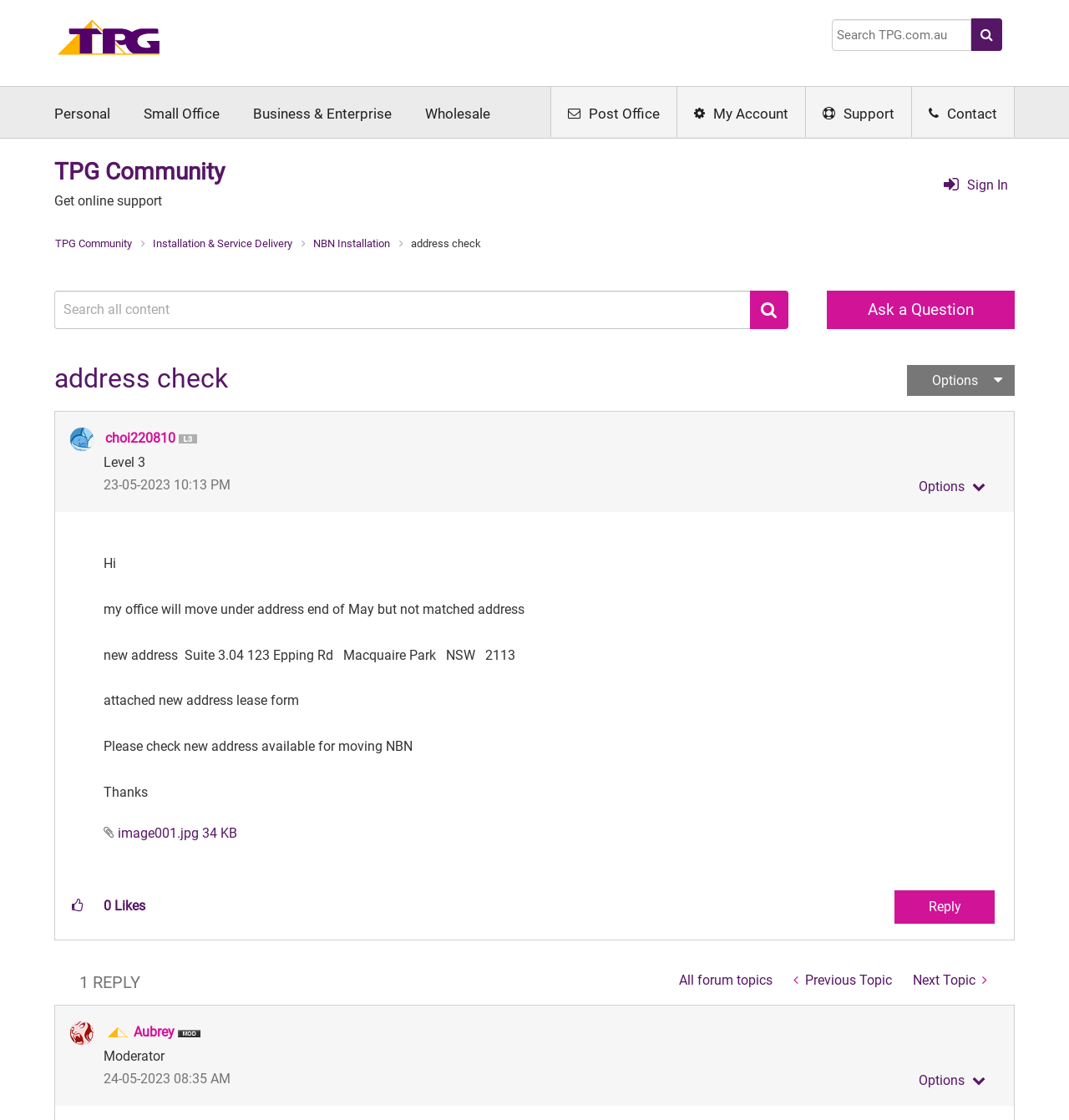Predict the bounding box coordinates of the area that should be clicked to accomplish the following instruction: "Ask a question". The bounding box coordinates should consist of four float numbers between 0 and 1, i.e., [left, top, right, bottom].

[0.774, 0.259, 0.949, 0.294]